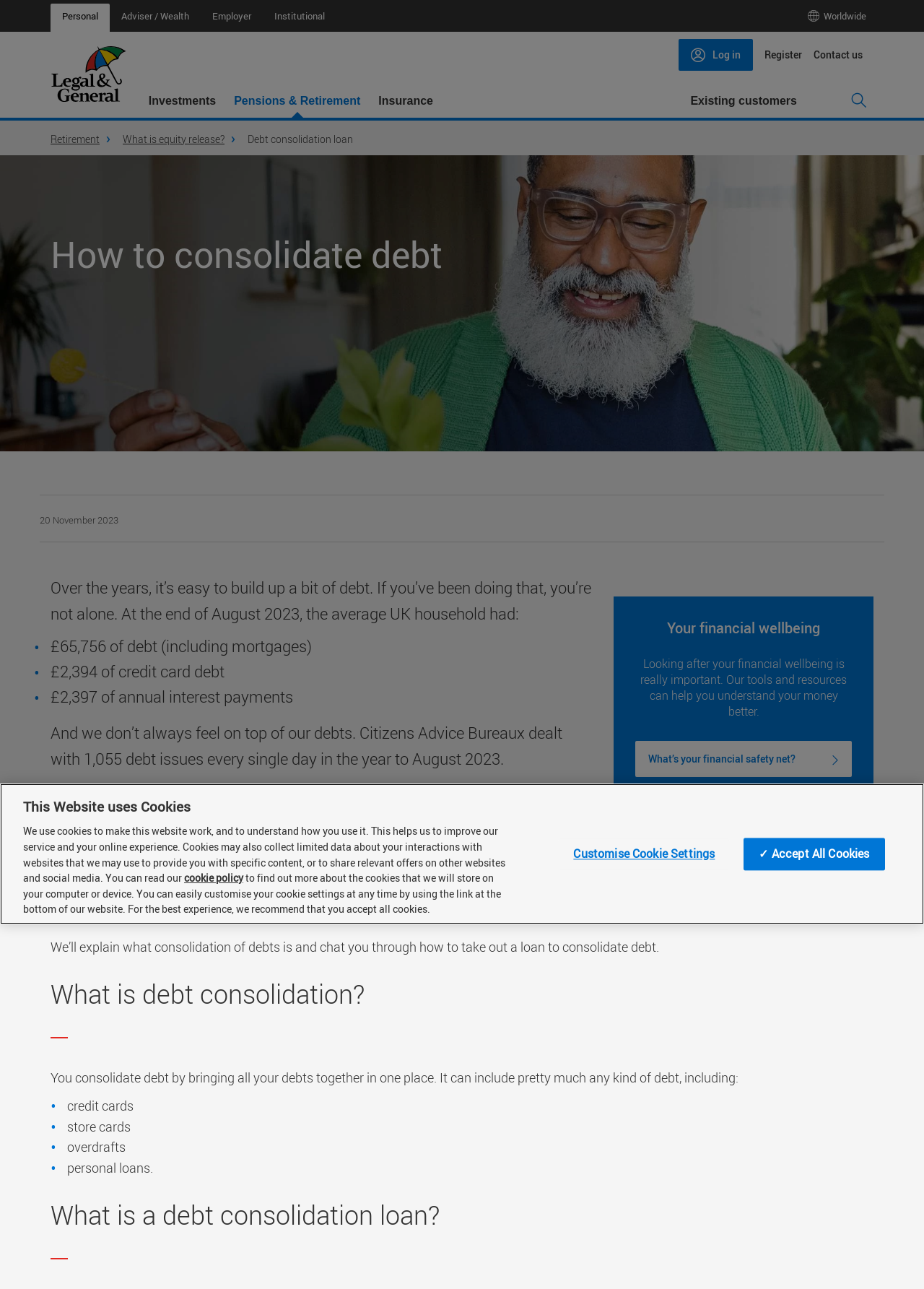Specify the bounding box coordinates of the area that needs to be clicked to achieve the following instruction: "Click on Personal".

[0.055, 0.003, 0.119, 0.022]